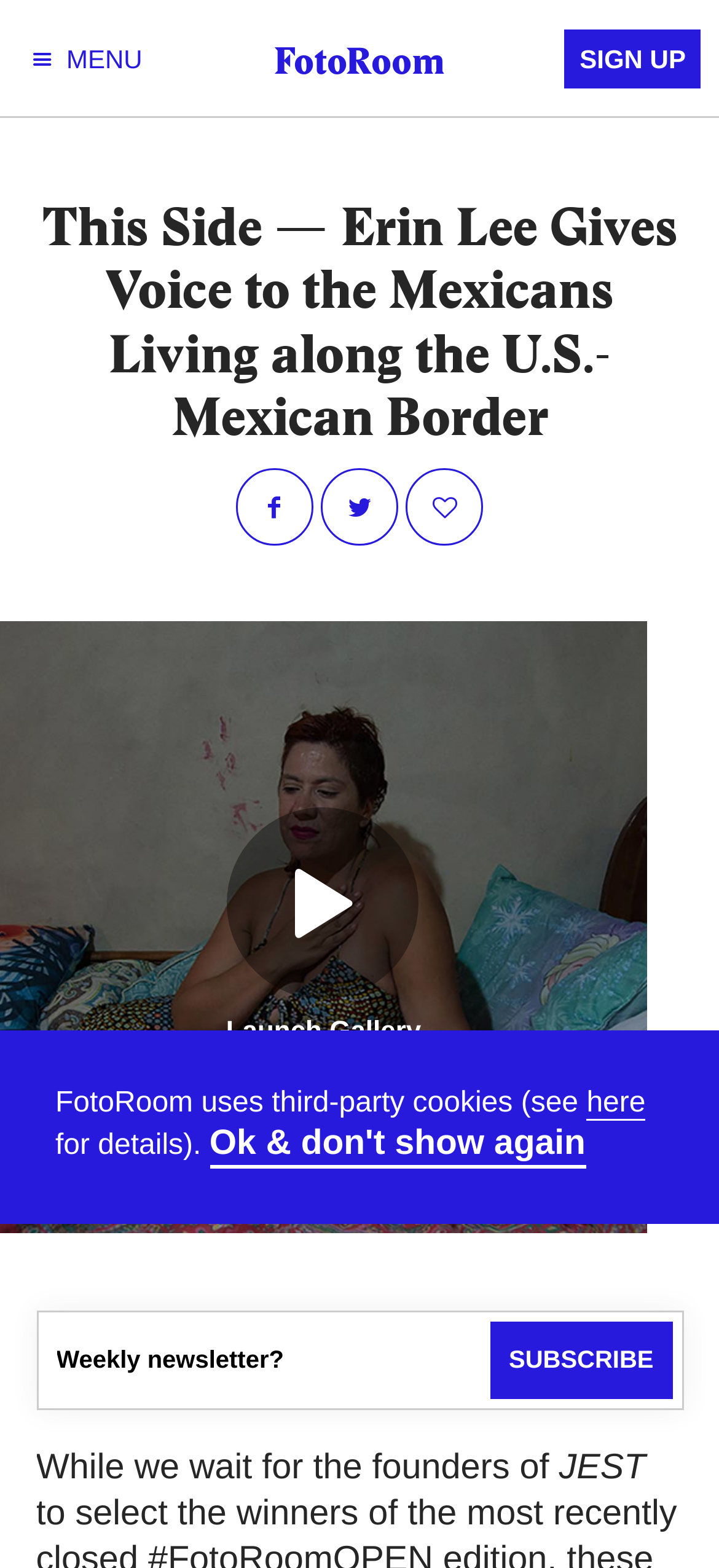How many social media buttons are there?
Provide a fully detailed and comprehensive answer to the question.

I counted the number of social media buttons by looking at the button elements with icons '', '', and '' with bounding box coordinates [0.329, 0.299, 0.435, 0.348], [0.447, 0.299, 0.553, 0.348], and [0.565, 0.299, 0.671, 0.348] respectively, which are located in the header section of the page.